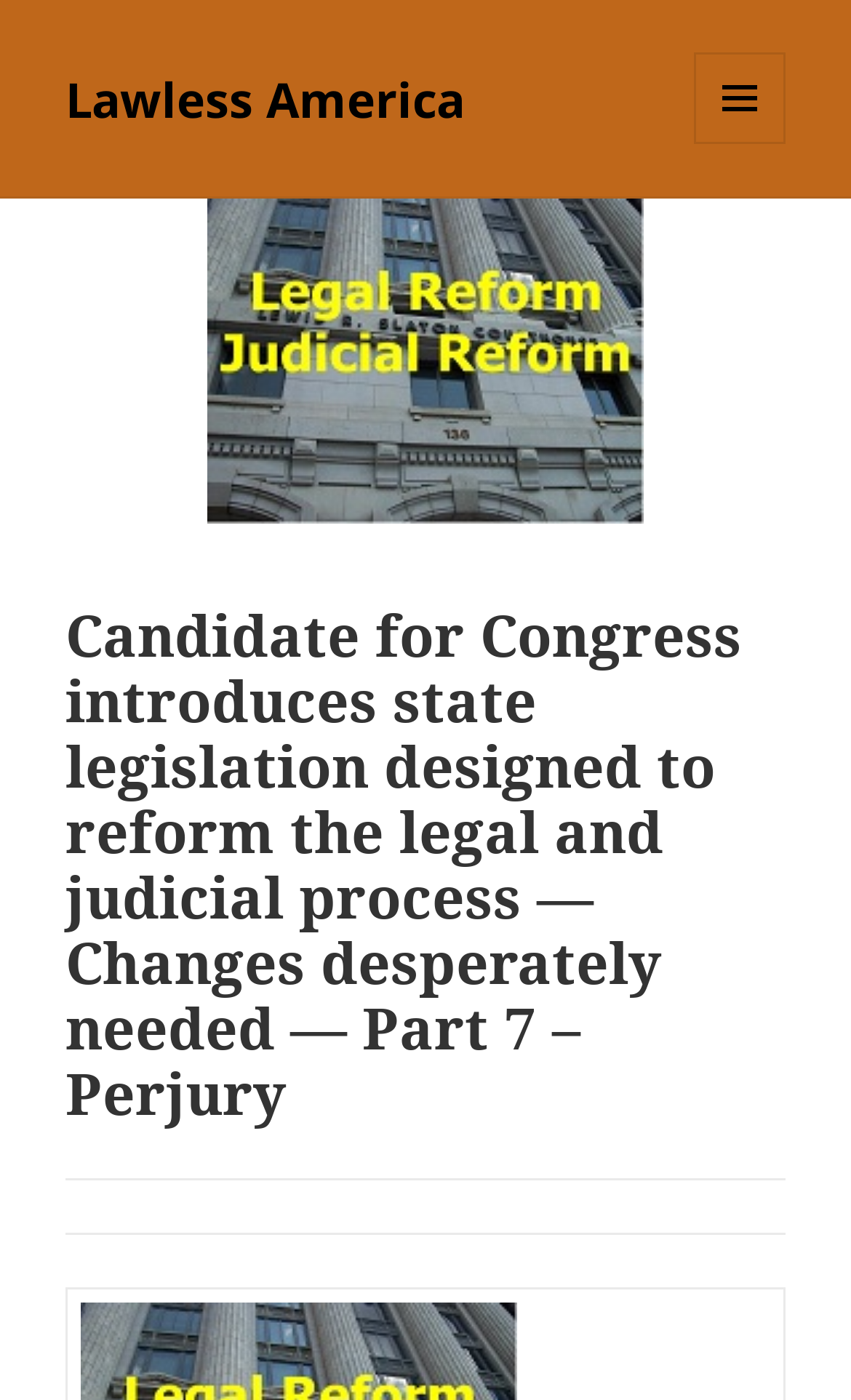What is the format of the content?
Your answer should be a single word or phrase derived from the screenshot.

Article